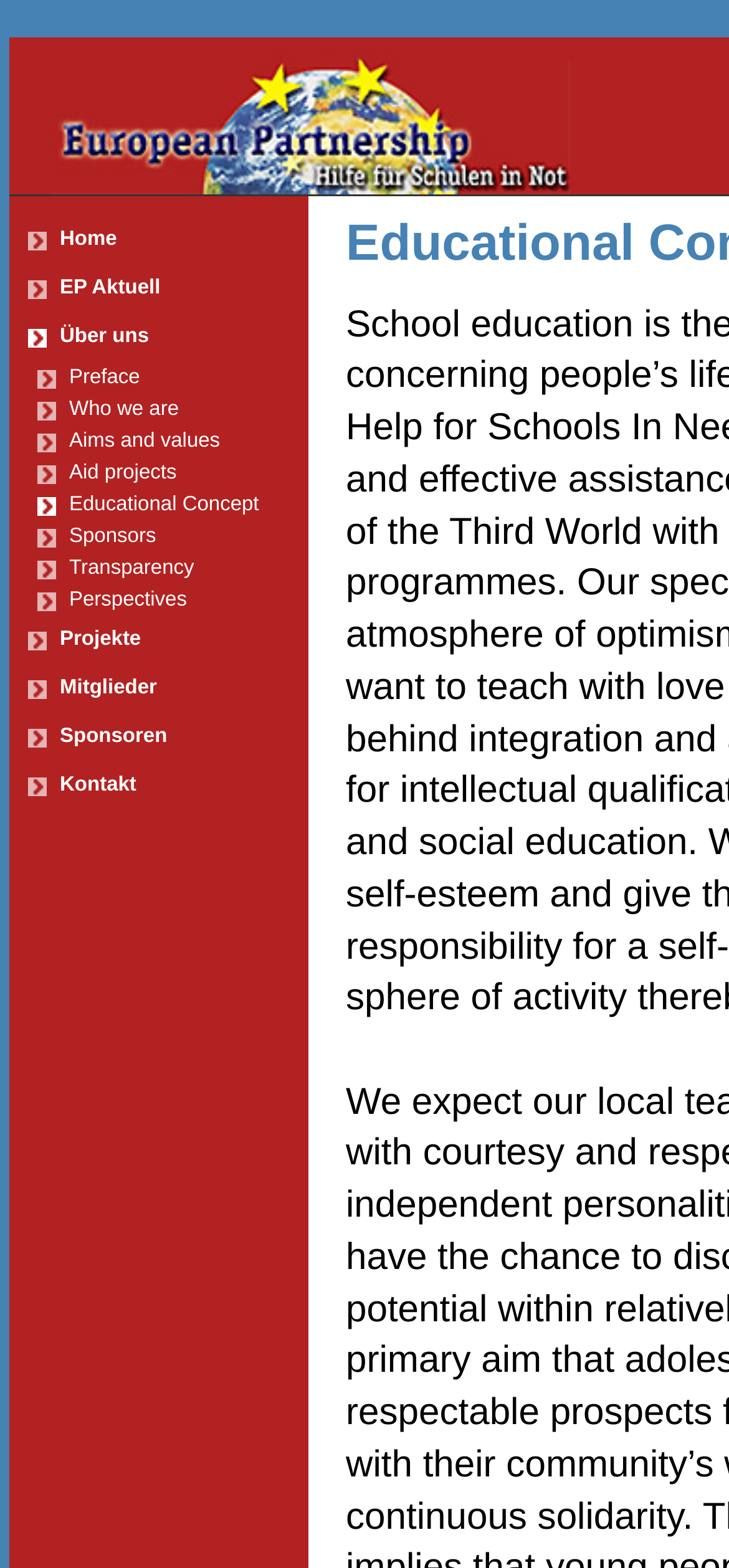Identify the bounding box coordinates for the region to click in order to carry out this instruction: "view aid projects". Provide the coordinates using four float numbers between 0 and 1, formatted as [left, top, right, bottom].

[0.051, 0.294, 0.242, 0.308]